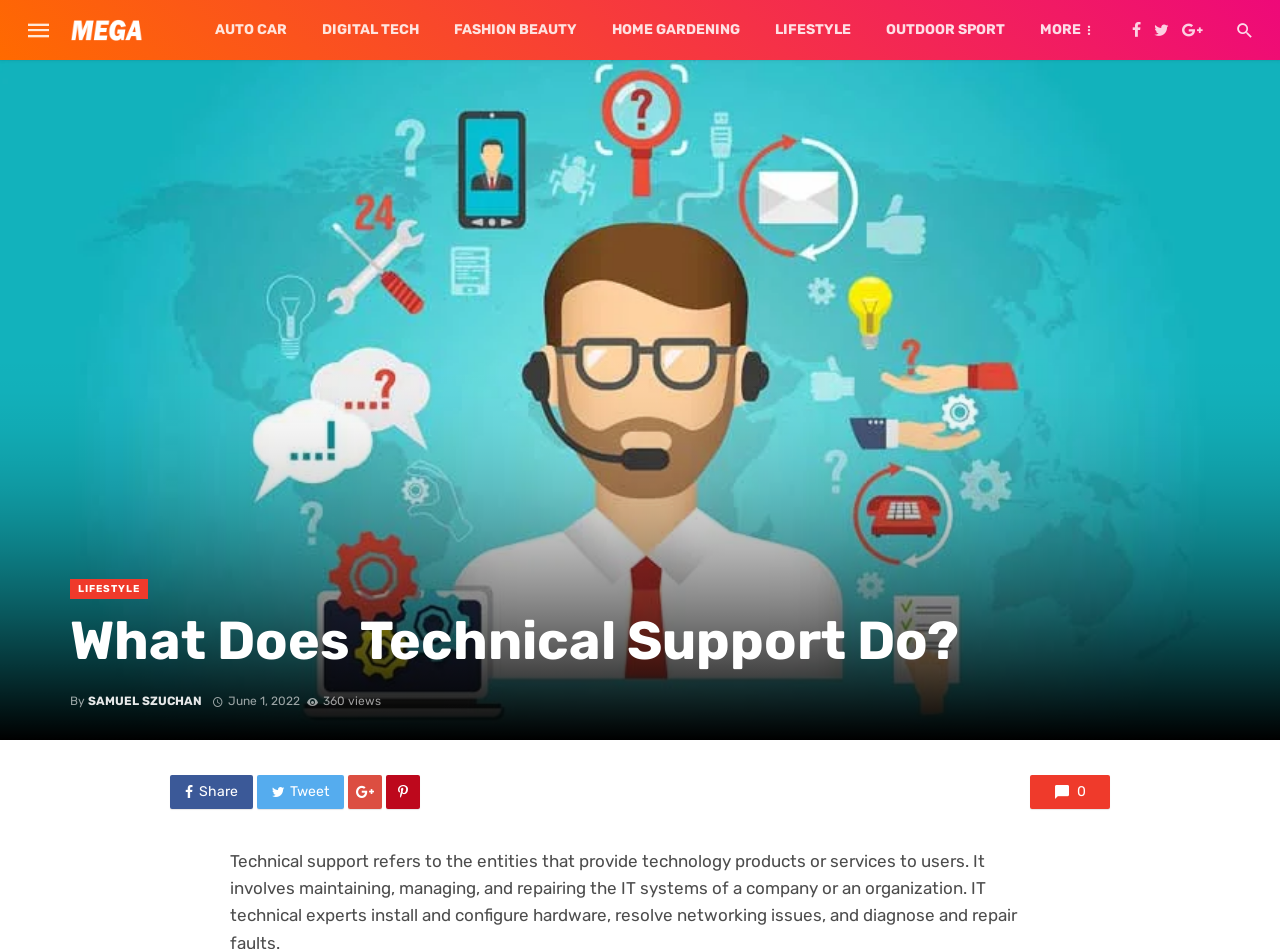Offer a meticulous caption that includes all visible features of the webpage.

The webpage is about technical support, with a main heading "What Does Technical Support Do?" at the top center of the page. Below the heading, there is a logo image on the left, accompanied by a series of links to different categories, including "AUTO CAR", "DIGITAL TECH", "FASHION BEAUTY", and more, stretching across the top of the page.

On the top right, there are three icons, possibly representing social media or sharing options. Below these icons, there is a button with an icon. On the left side of the page, there is a section with a heading "LIFESTYLE" and a subheading "What Does Technical Support Do?".

The main content of the page is an article written by "SAMUEL SZUCHAN" on "June 1, 2022 at 8:43 am", with 360 views. The article is accompanied by a set of social media links, including "Share", "Tweet", and more, at the bottom.